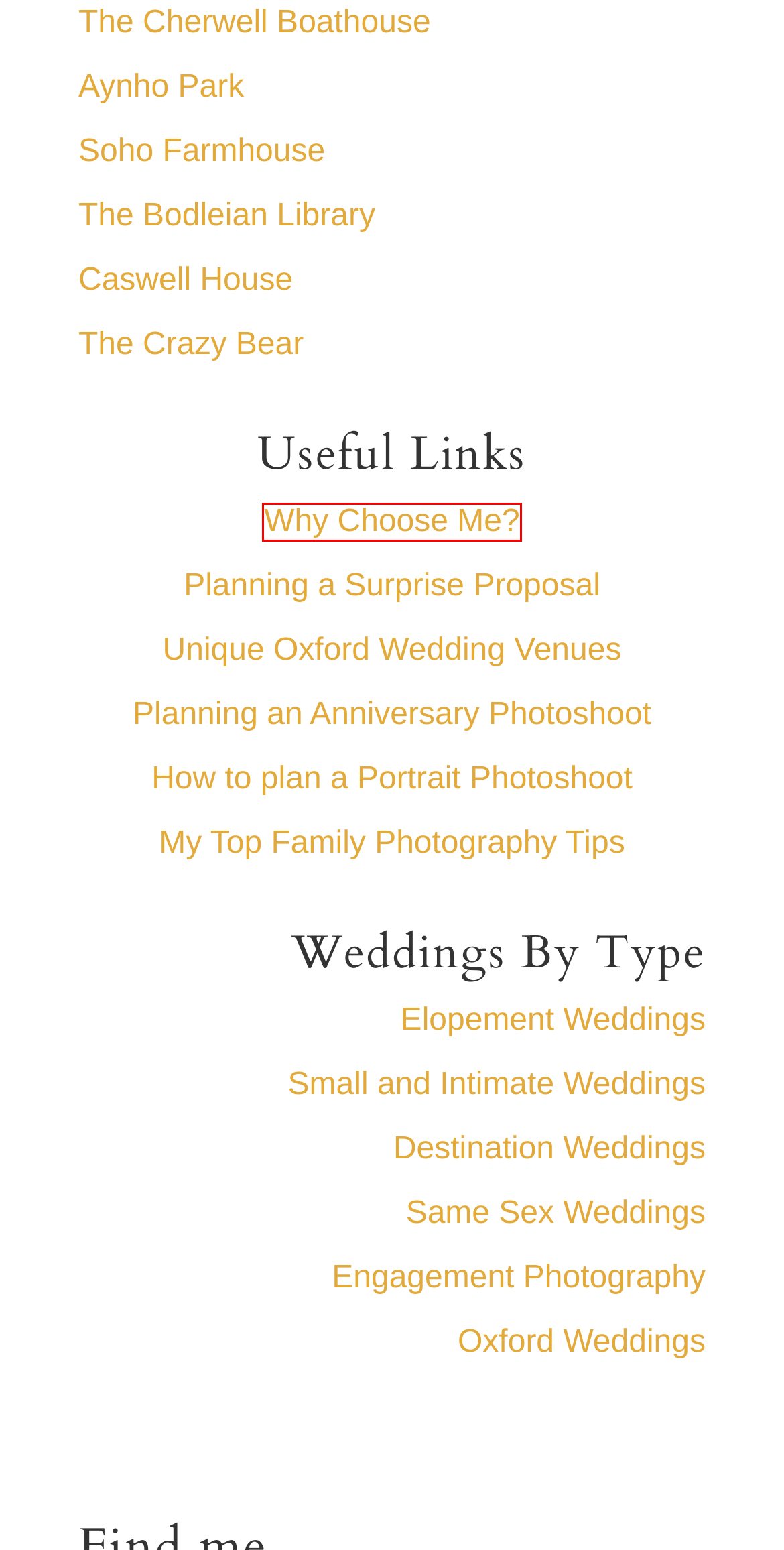Analyze the screenshot of a webpage that features a red rectangle bounding box. Pick the webpage description that best matches the new webpage you would see after clicking on the element within the red bounding box. Here are the candidates:
A. Tops family photography tips from Rachel Movitz Weddings
B. Love is Love: My Favourite Gay Weddings
C. Elopement Photographer
D. Why you should plan an anniversary photoshoot
E. Destination Wedding Photography
F. Tips on planning a surprise wedding proposal
G. Unique Oxfordshire Wedding Venues
H. Real Client Reviews to Help You Choose Your Wedding Photographer

H